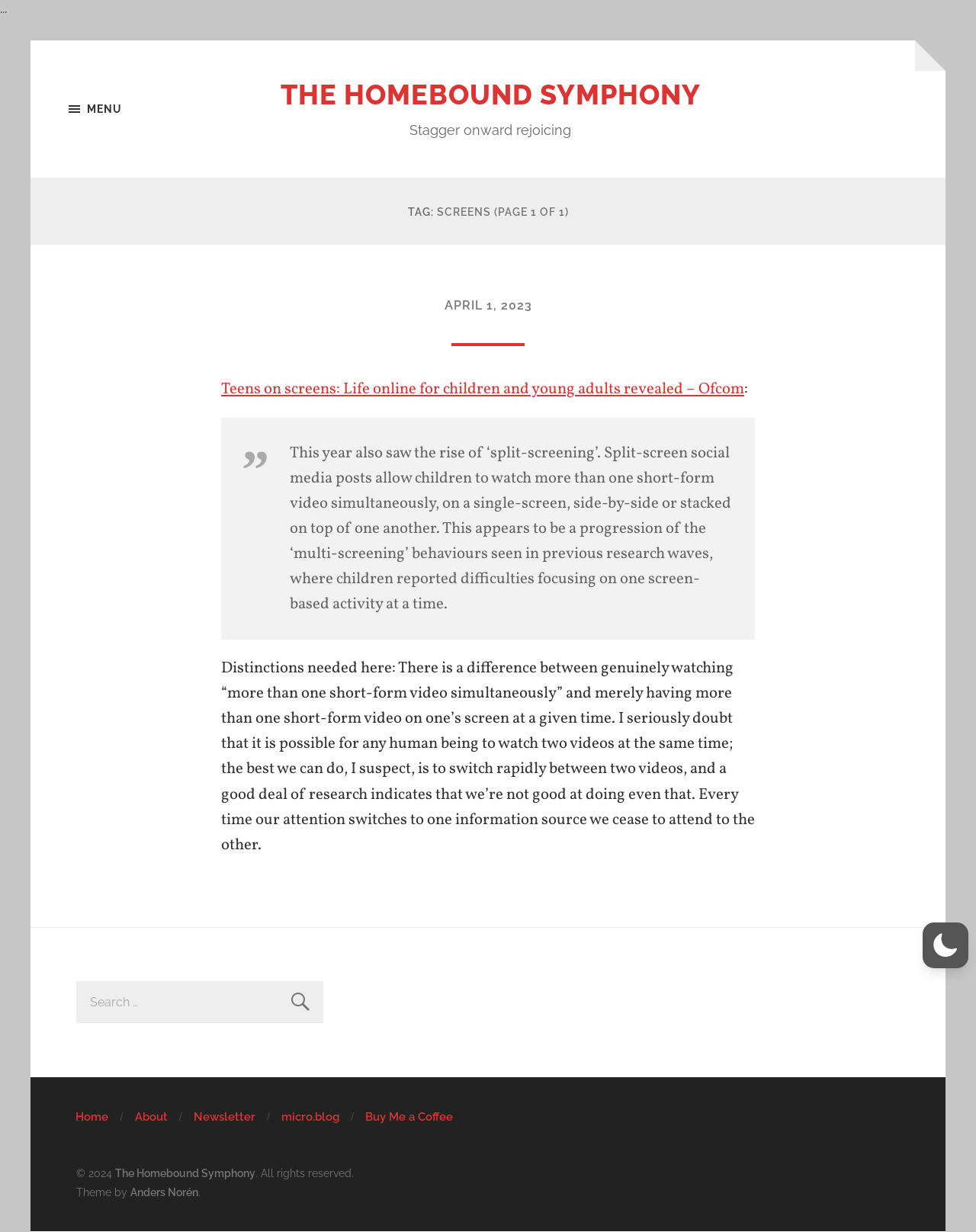Could you provide the bounding box coordinates for the portion of the screen to click to complete this instruction: "Go to the Home page"?

[0.078, 0.901, 0.111, 0.912]